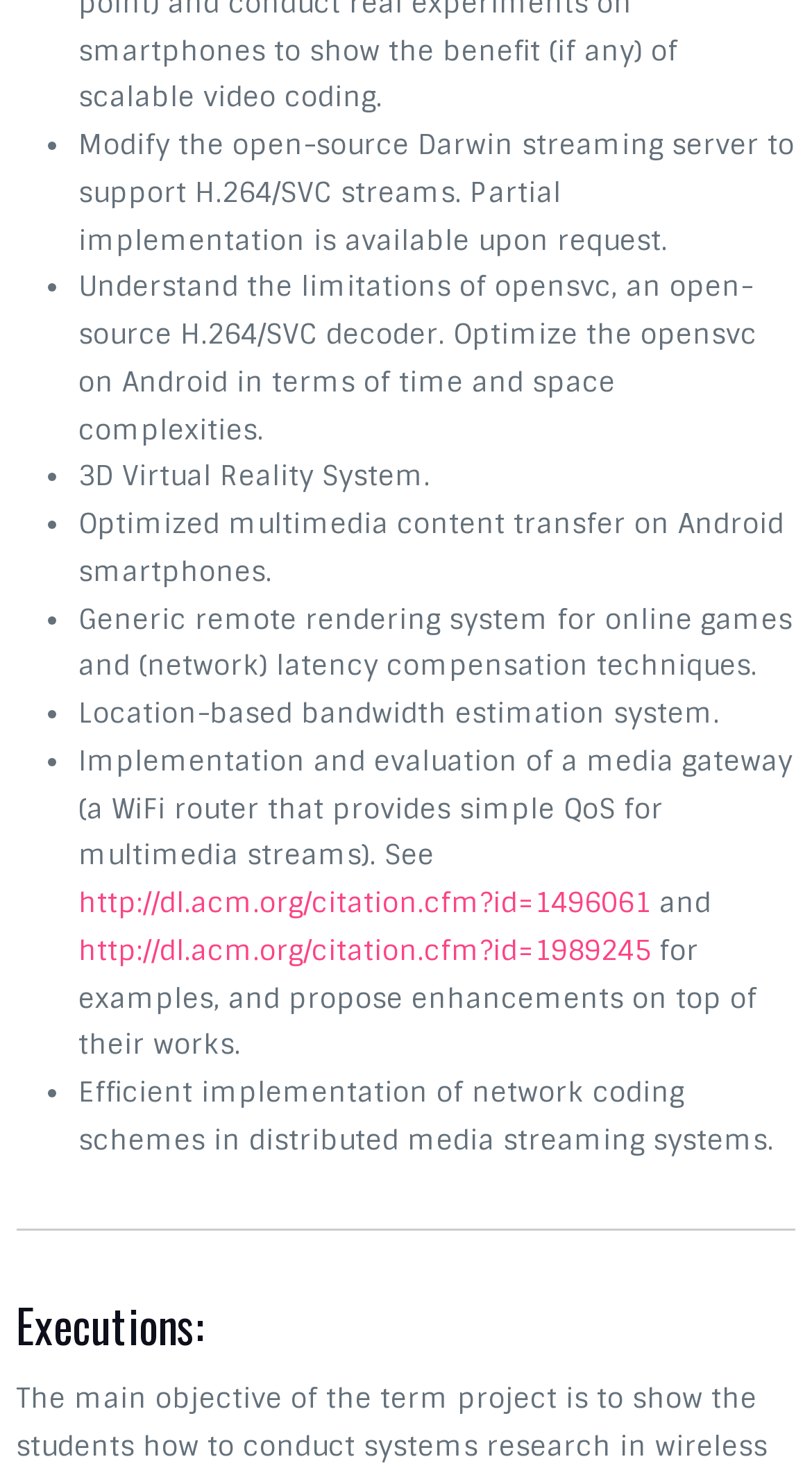Answer the question below in one word or phrase:
What is the topic of the last project?

Network coding schemes